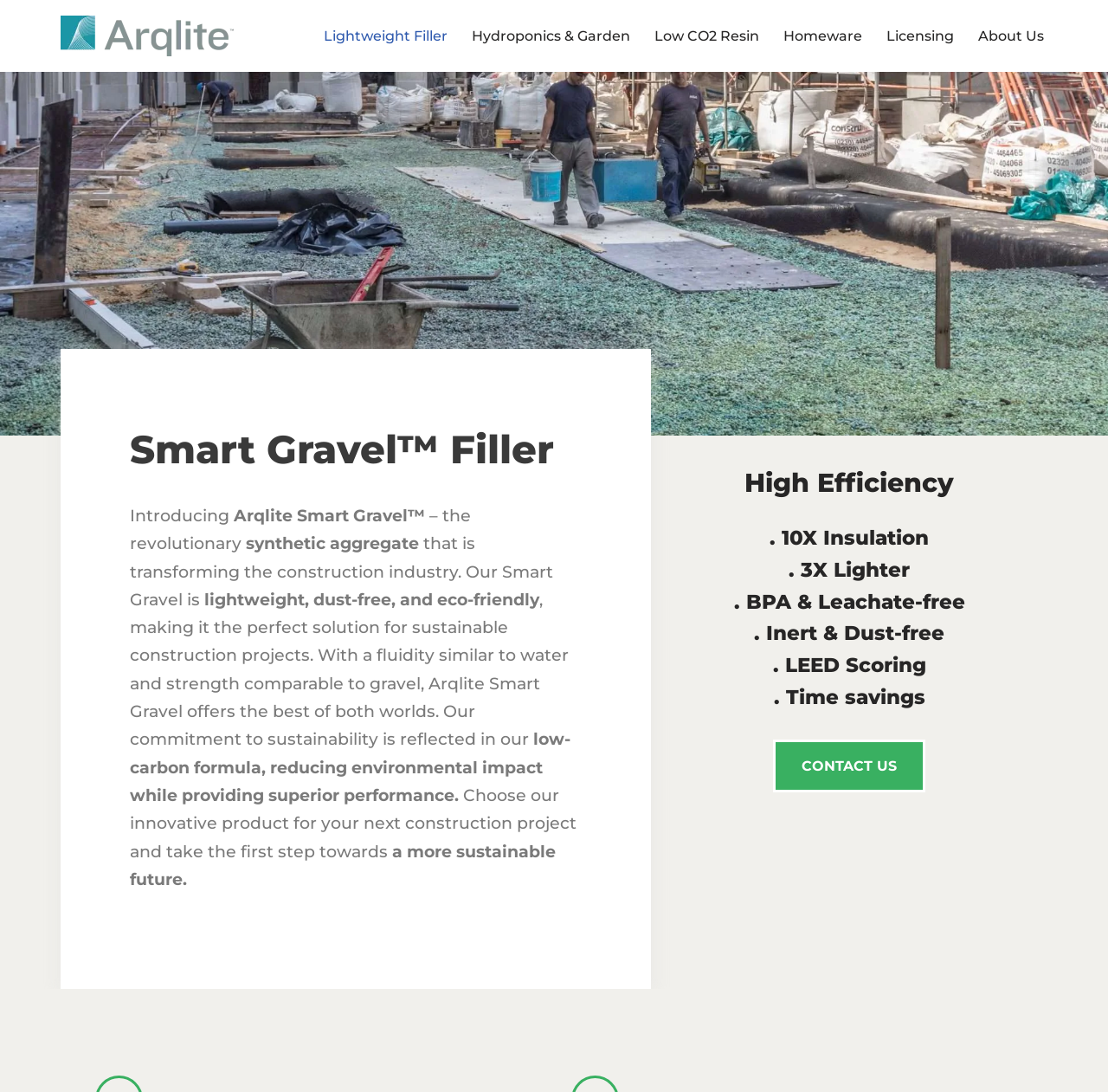Using the provided description: "Licensing", find the bounding box coordinates of the corresponding UI element. The output should be four float numbers between 0 and 1, in the format [left, top, right, bottom].

[0.8, 0.022, 0.861, 0.043]